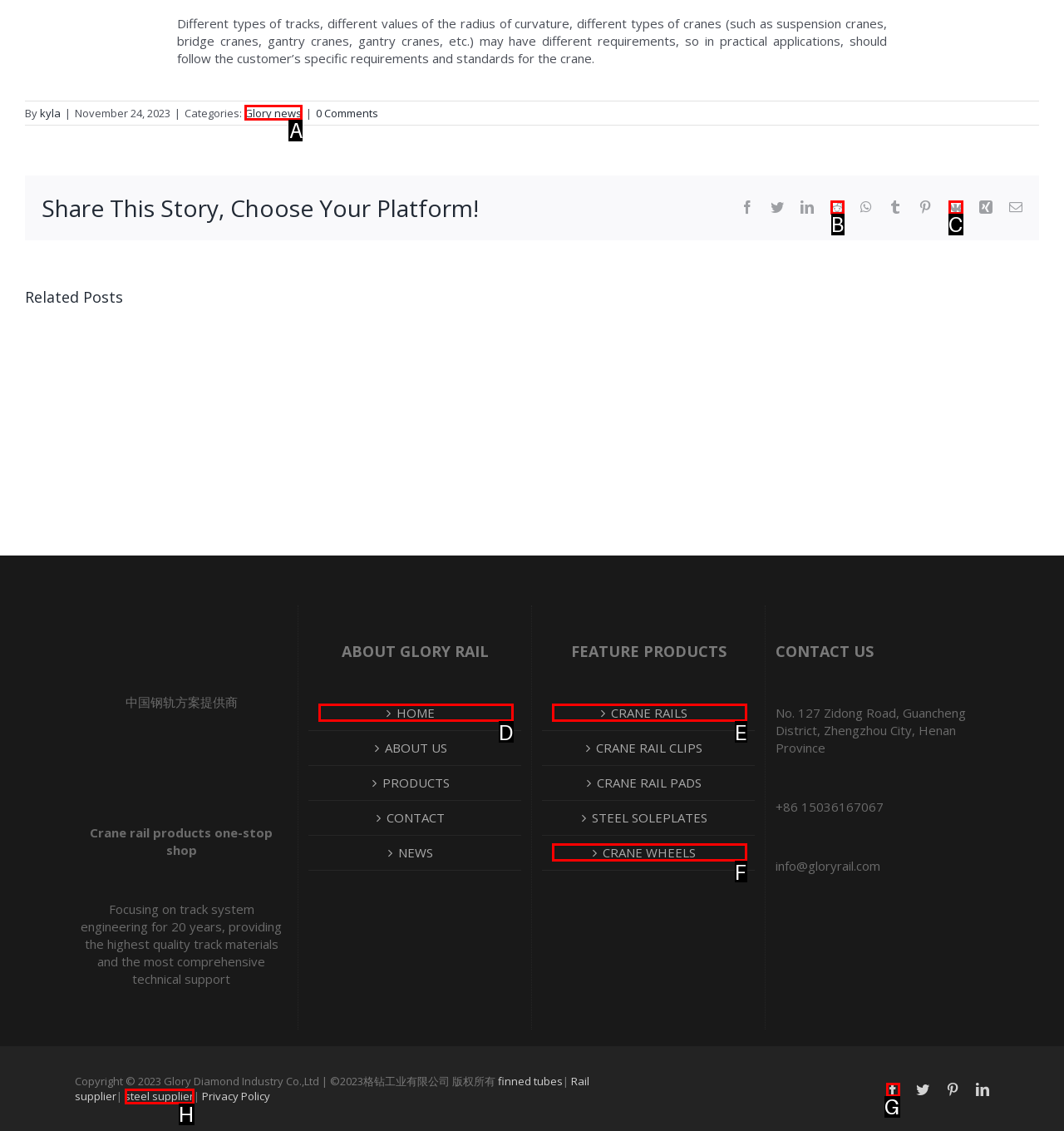Tell me the correct option to click for this task: Read more about Glory news
Write down the option's letter from the given choices.

A